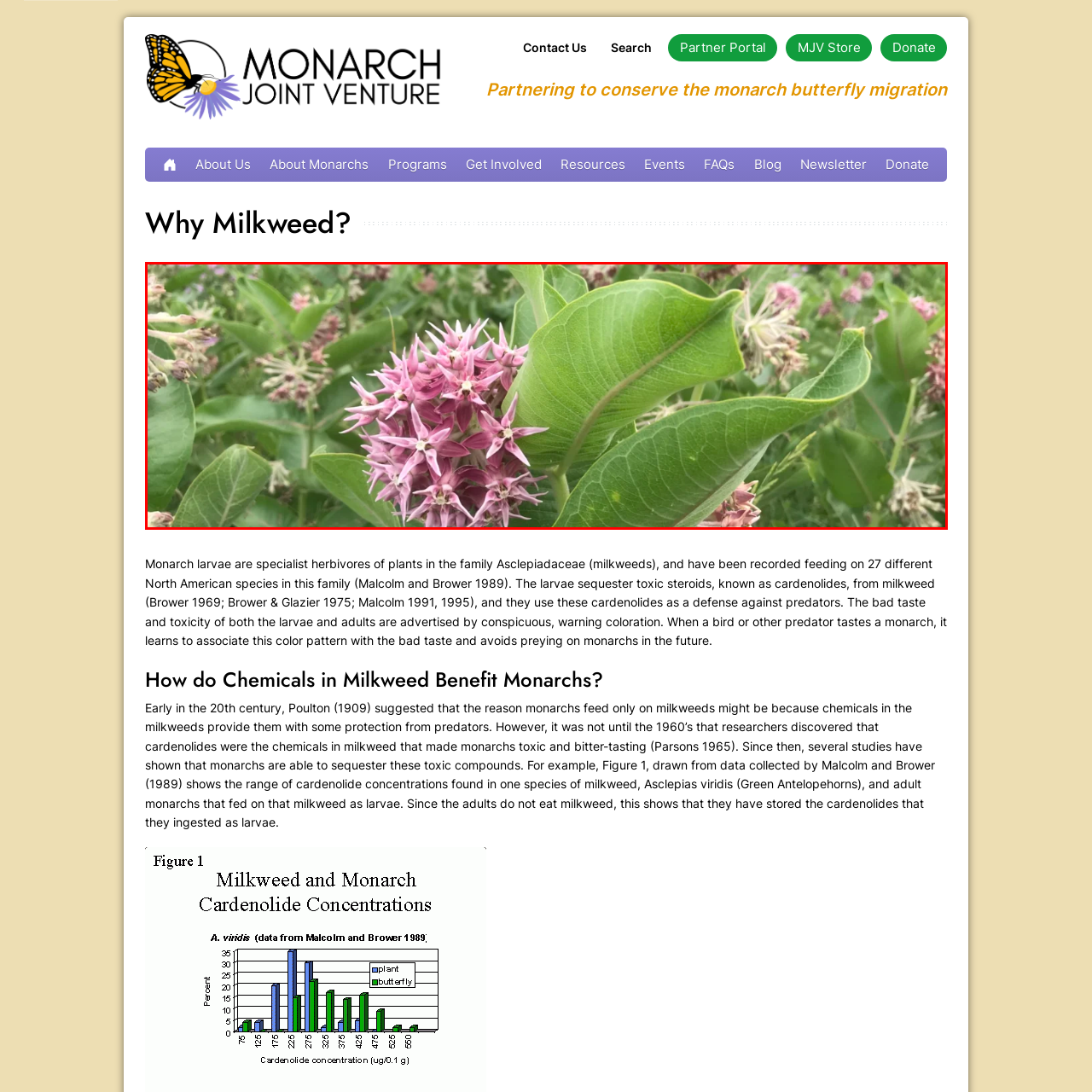Look at the image marked by the red box and respond with a single word or phrase: What is the color of the milkweed flowers?

Pink